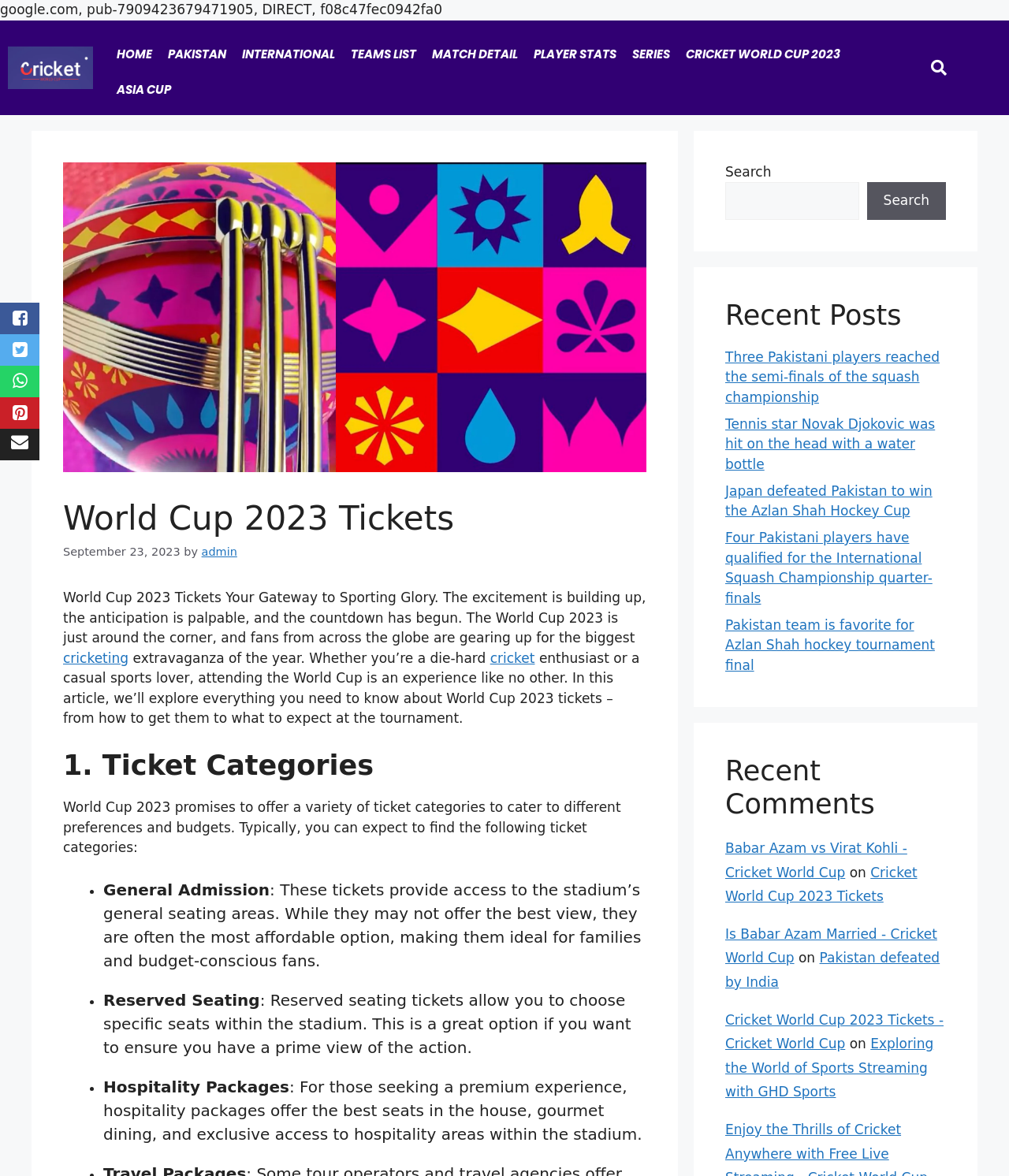How many ticket categories are mentioned?
Please provide a comprehensive answer based on the contents of the image.

The webpage mentions three ticket categories: General Admission, Reserved Seating, and Hospitality Packages. These categories are listed with bullet points under the heading '1. Ticket Categories'.